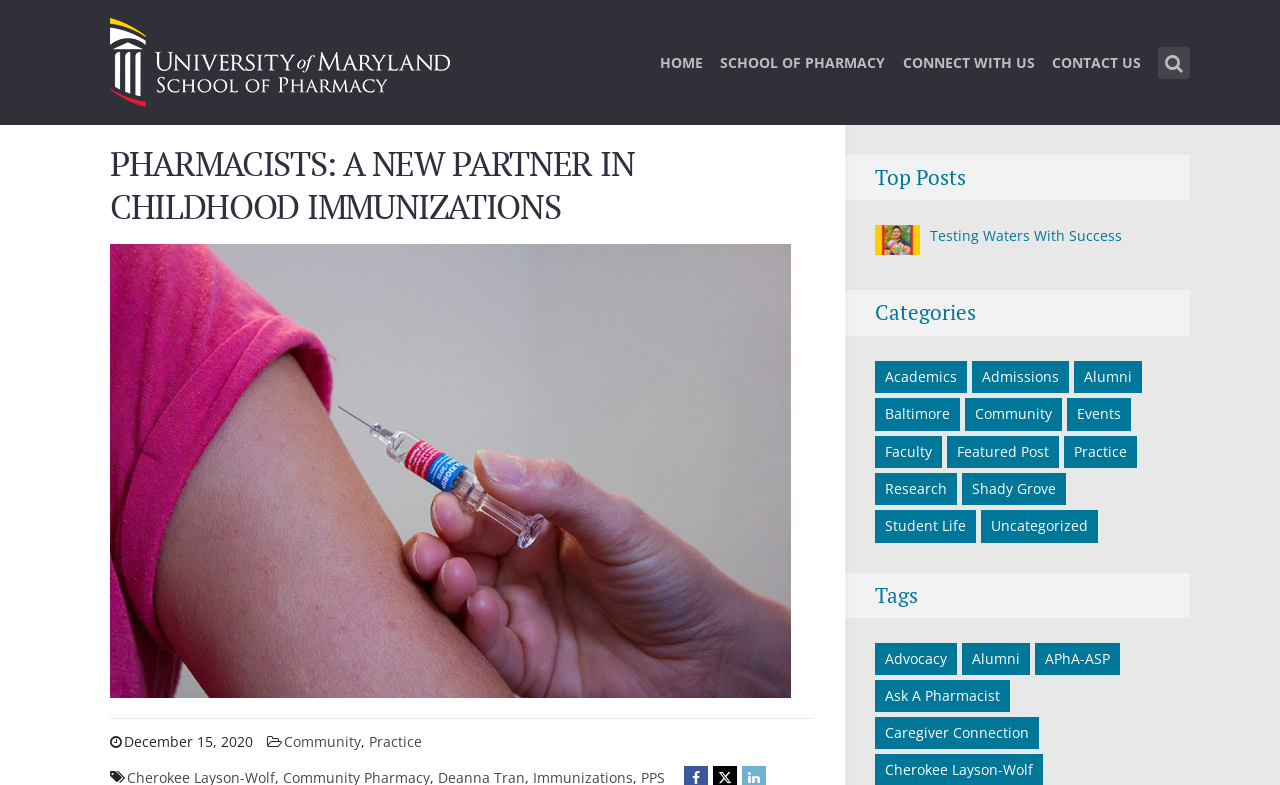Create a detailed narrative describing the layout and content of the webpage.

The webpage is about pharmacists and their role in childhood immunizations. At the top left, there is a logo of "InsideSOP" with a link to the homepage. Next to it, there is a search bar where users can type to search for content. On the top right, there are several links to navigate to different sections of the website, including "HOME", "SCHOOL OF PHARMACY", "CONNECT WITH US", and "CONTACT US".

Below the navigation links, there is a large heading that reads "PHARMACISTS: A NEW PARTNER IN CHILDHOOD IMMUNIZATIONS". Below this heading, there is an image of a healthcare provider administering a vaccine to a child's arm.

On the right side of the page, there are three sections: "Top Posts", "Categories", and "Tags". The "Top Posts" section has a link to an article titled "Kun Yang holding a bottle of Pricklee cactus water Testing Waters With Success" with a corresponding image. The "Categories" section has several links to different categories, including "Academics", "Admissions", "Alumni", and more. The "Tags" section has links to various tags, such as "Advocacy", "Alumni", "APhA-ASP", and more.

At the bottom of the page, there is a date "December 15, 2020" and links to "Community" and "Practice".